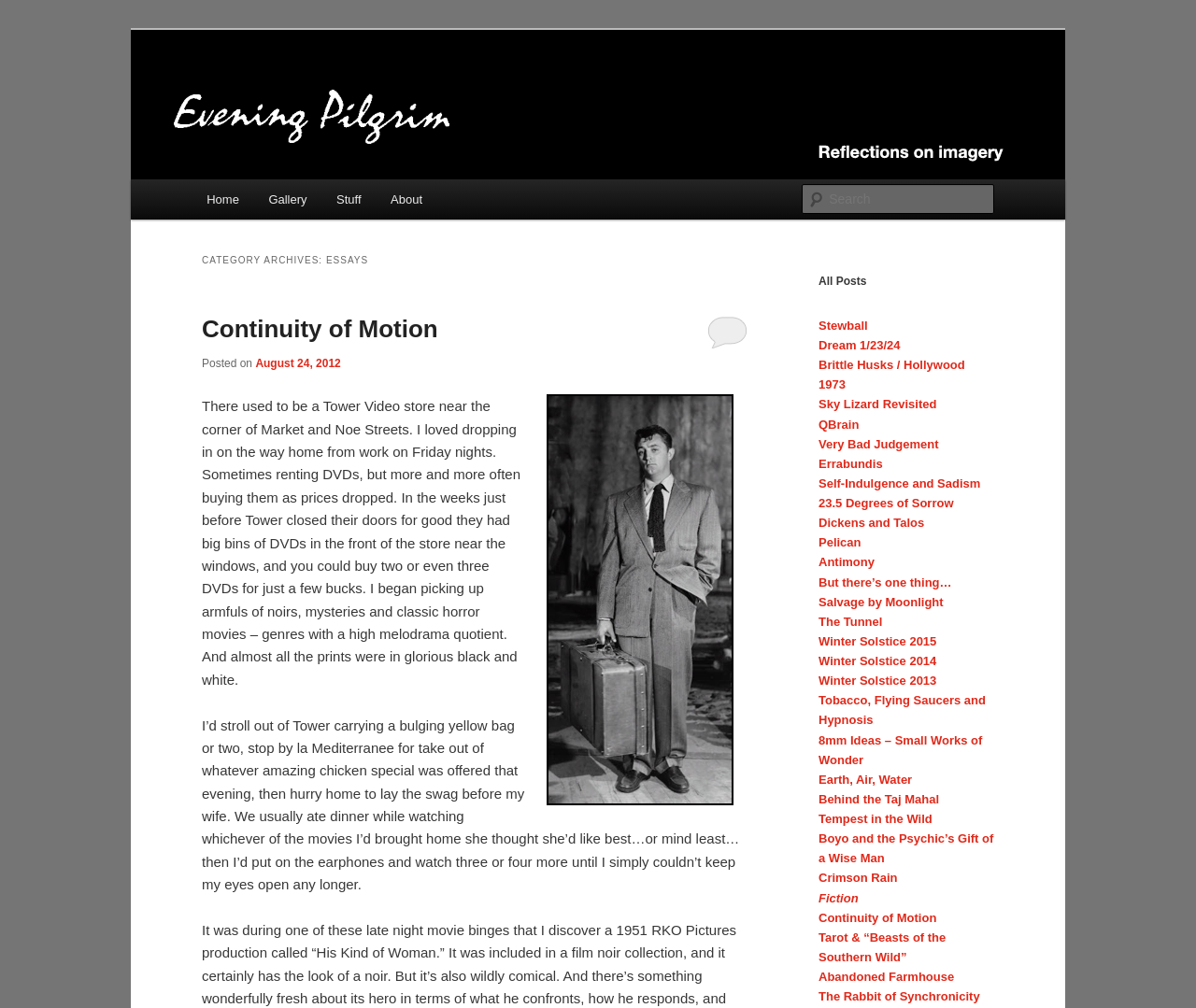What is the search box located?
Please provide a detailed and comprehensive answer to the question.

The search box is located at the top right of the webpage, as indicated by the textbox element with the text 'Search' and its corresponding bounding box coordinates.